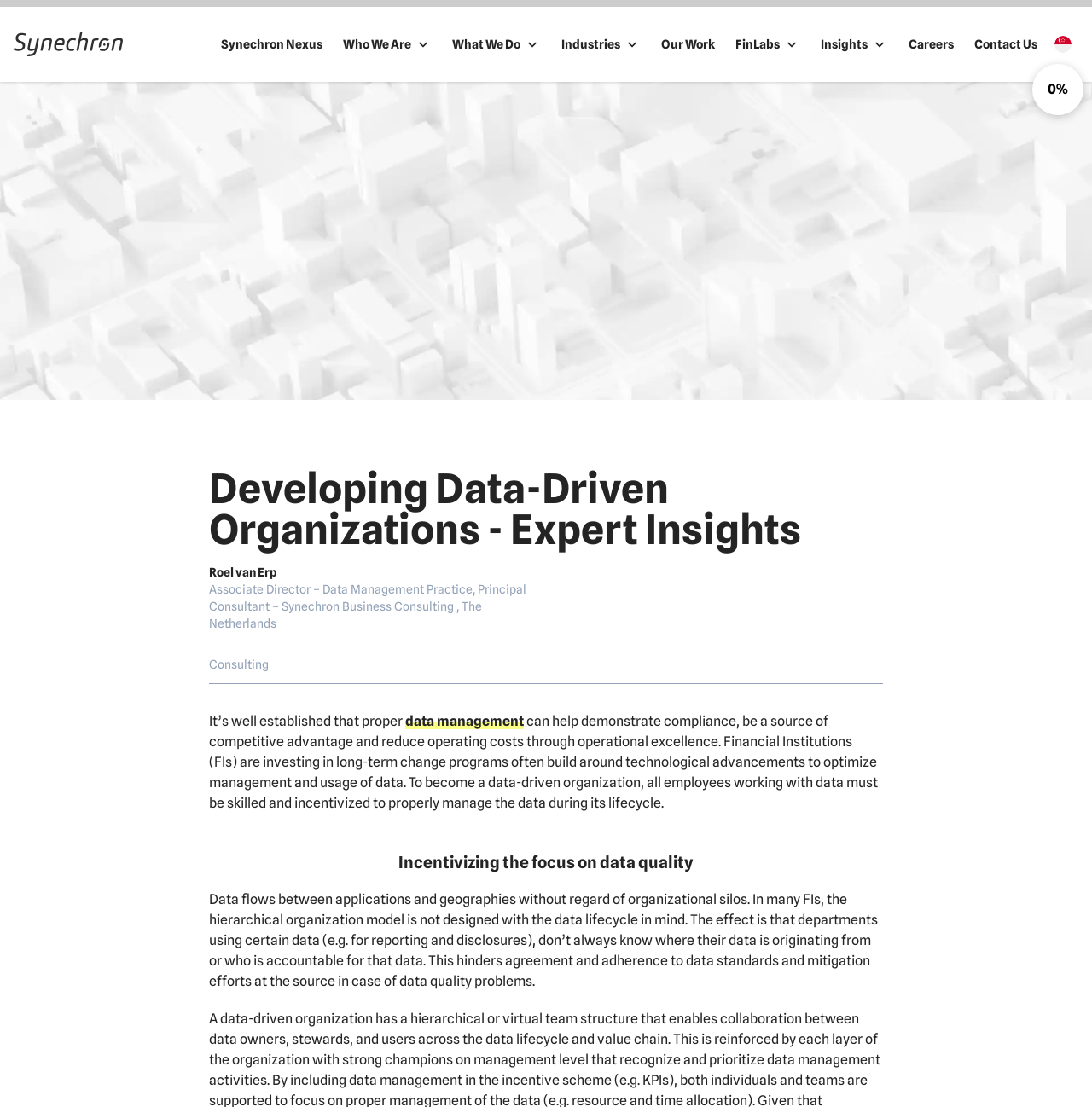What is the challenge in data quality?
Deliver a detailed and extensive answer to the question.

The StaticText element mentions that departments using certain data don't always know where their data is originating from or who is accountable for that data, which hinders agreement and adherence to data standards and mitigation efforts at the source in case of data quality problems.